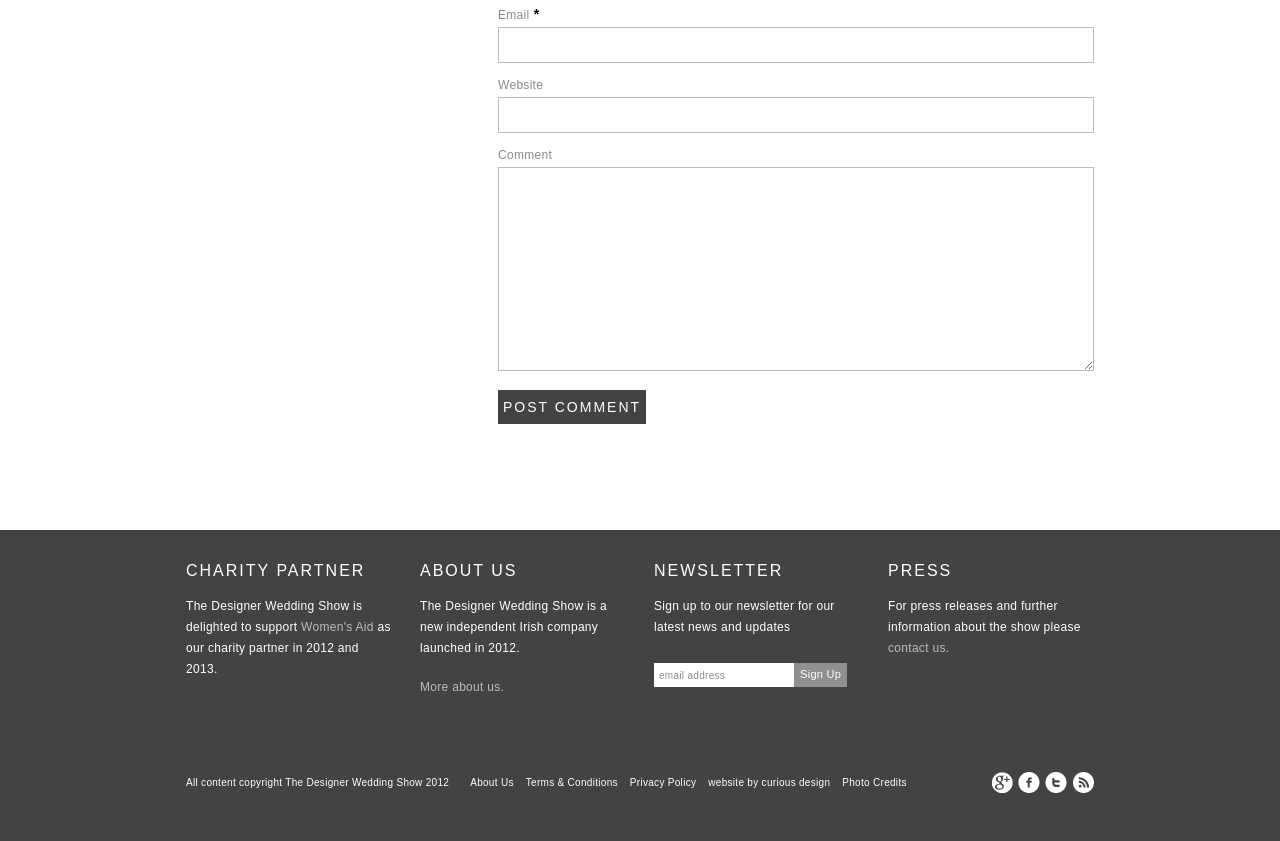Review the image closely and give a comprehensive answer to the question: What is the charity partner of The Designer Wedding Show?

The charity partner of The Designer Wedding Show can be found in the 'CHARITY PARTNER' section, where it is mentioned that 'The Designer Wedding Show is delighted to support Women's Aid as our charity partner in 2012 and 2013.'